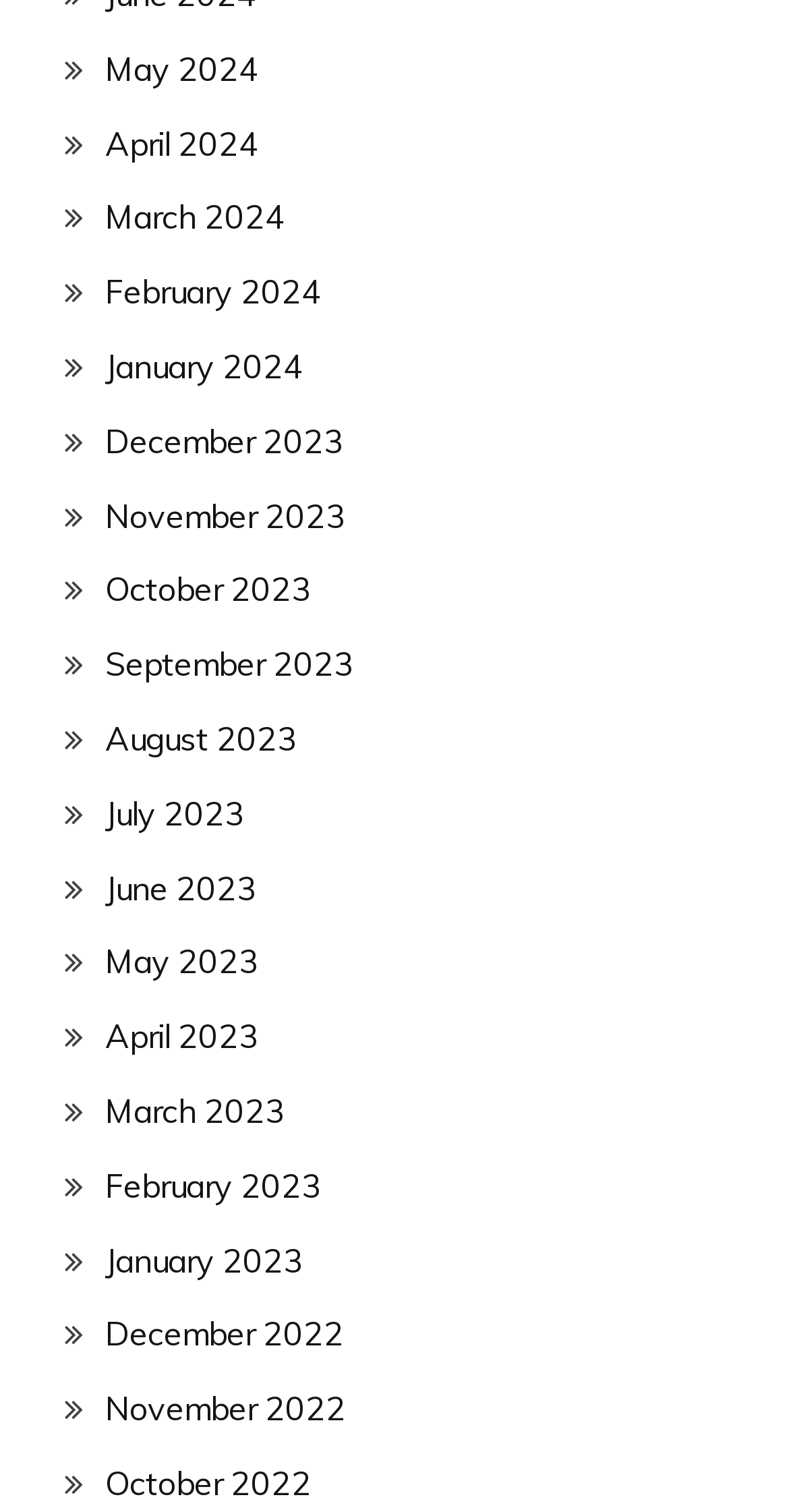Locate the bounding box coordinates of the element to click to perform the following action: 'check December 2022'. The coordinates should be given as four float values between 0 and 1, in the form of [left, top, right, bottom].

[0.133, 0.869, 0.436, 0.896]